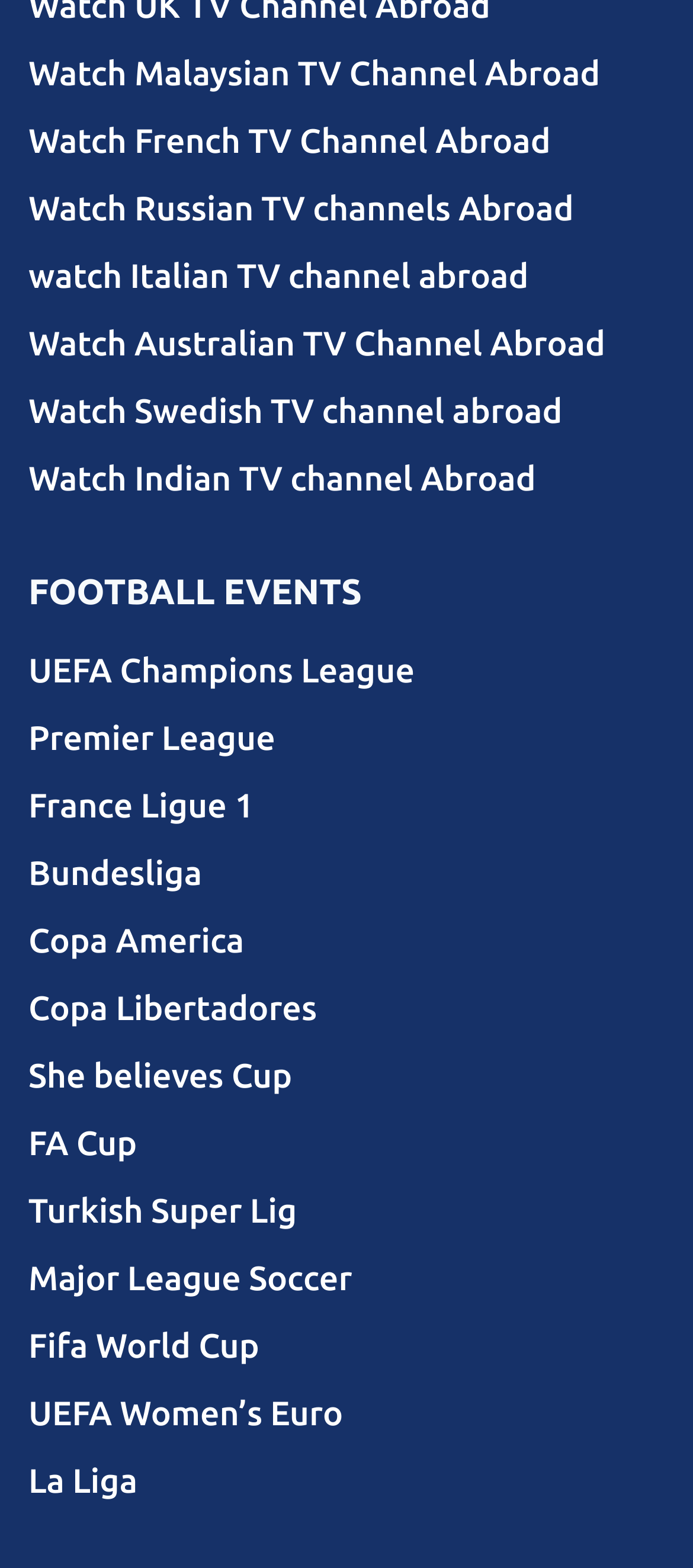Highlight the bounding box coordinates of the element you need to click to perform the following instruction: "Watch Malaysian TV Channel Abroad."

[0.041, 0.025, 0.959, 0.069]